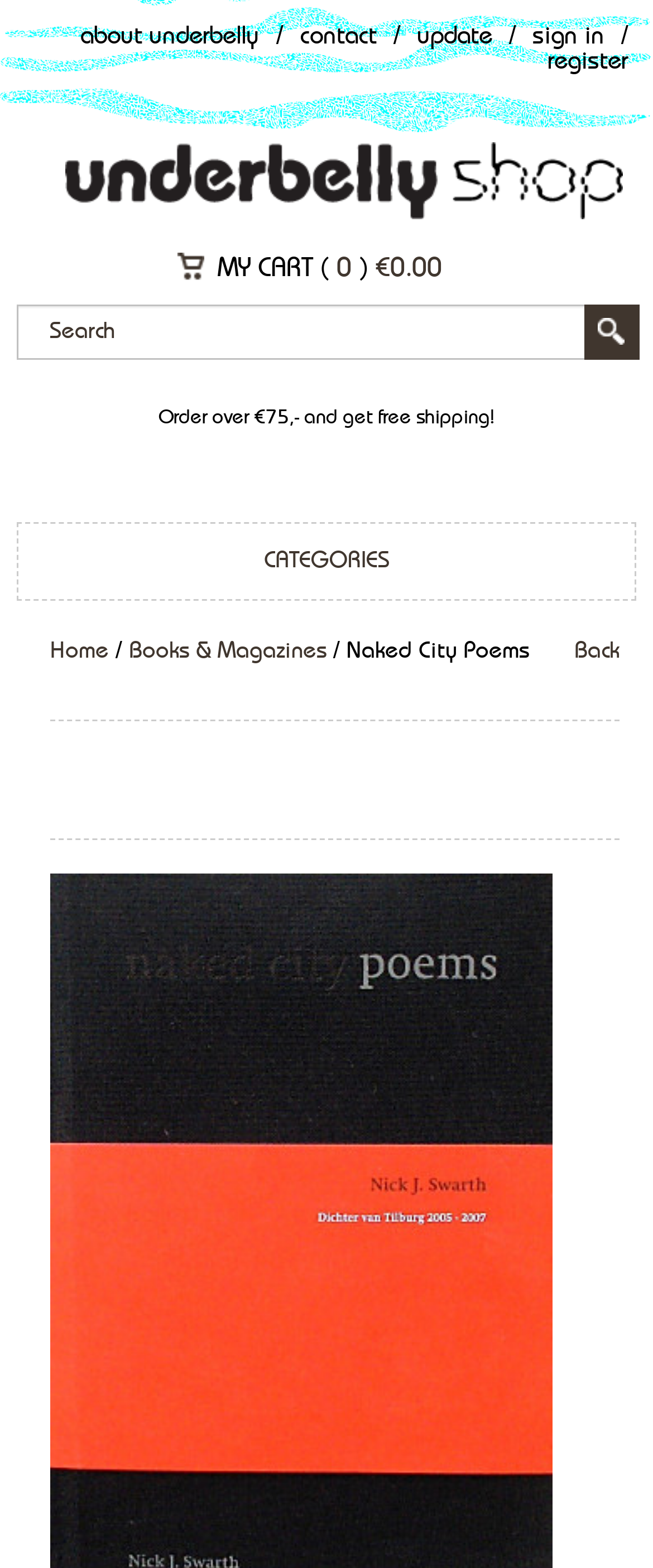Provide the bounding box coordinates, formatted as (top-left x, top-left y, bottom-right x, bottom-right y), with all values being floating point numbers between 0 and 1. Identify the bounding box of the UI element that matches the description: Contact

[0.459, 0.016, 0.577, 0.032]